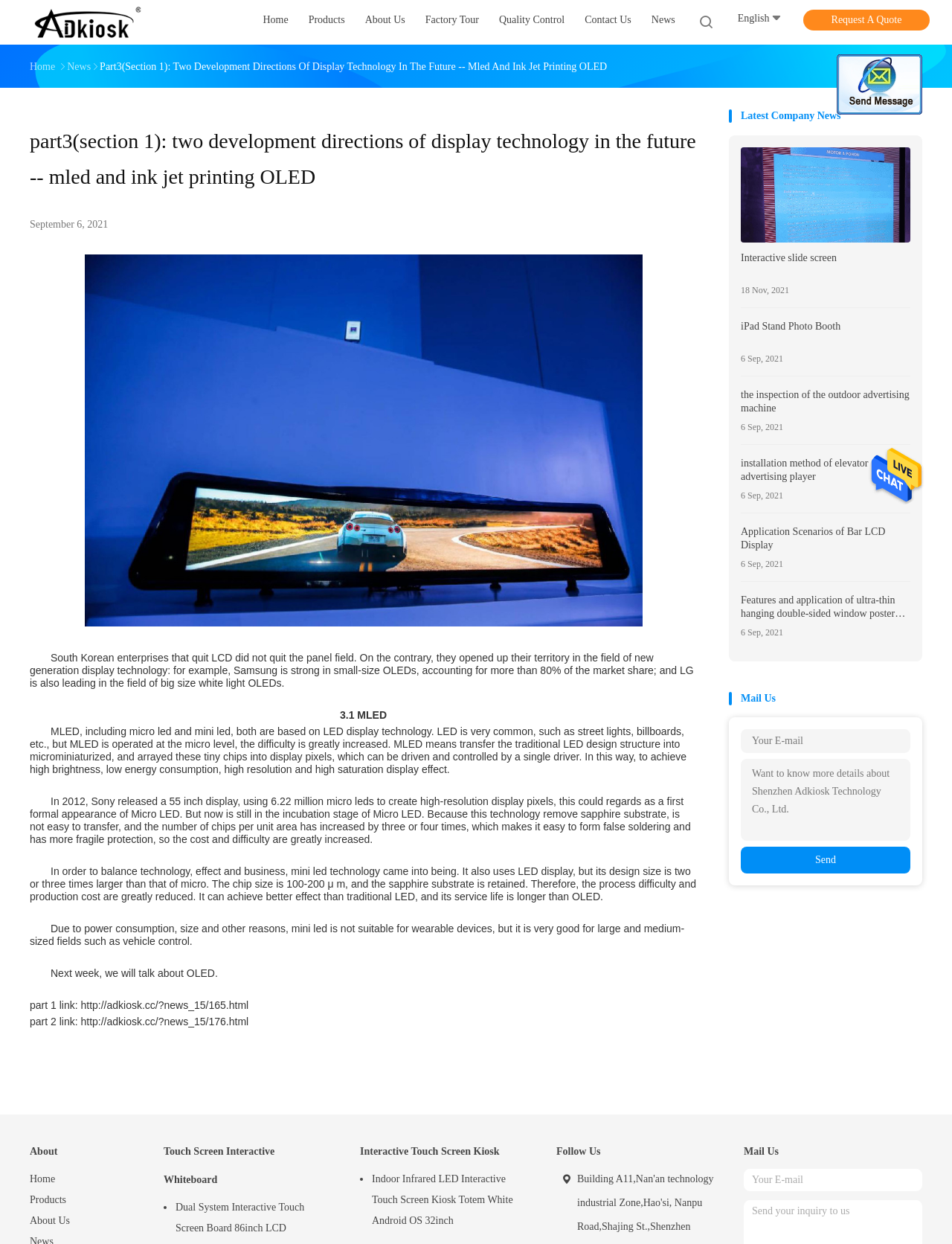Determine the bounding box coordinates of the element that should be clicked to execute the following command: "Click the 'SUBMIT' button".

[0.473, 0.489, 0.527, 0.501]